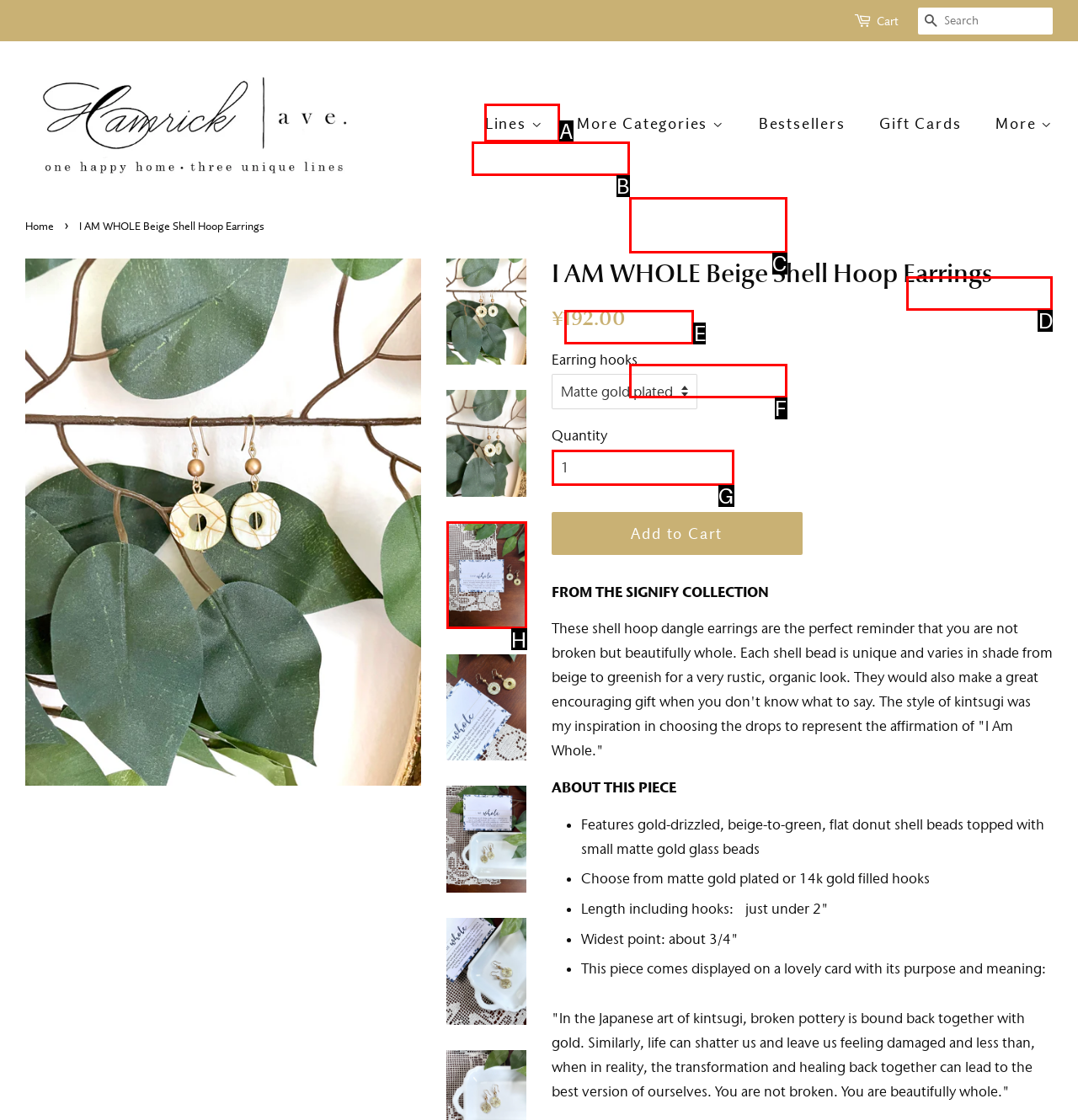To execute the task: Explore Signify Collection, which one of the highlighted HTML elements should be clicked? Answer with the option's letter from the choices provided.

F